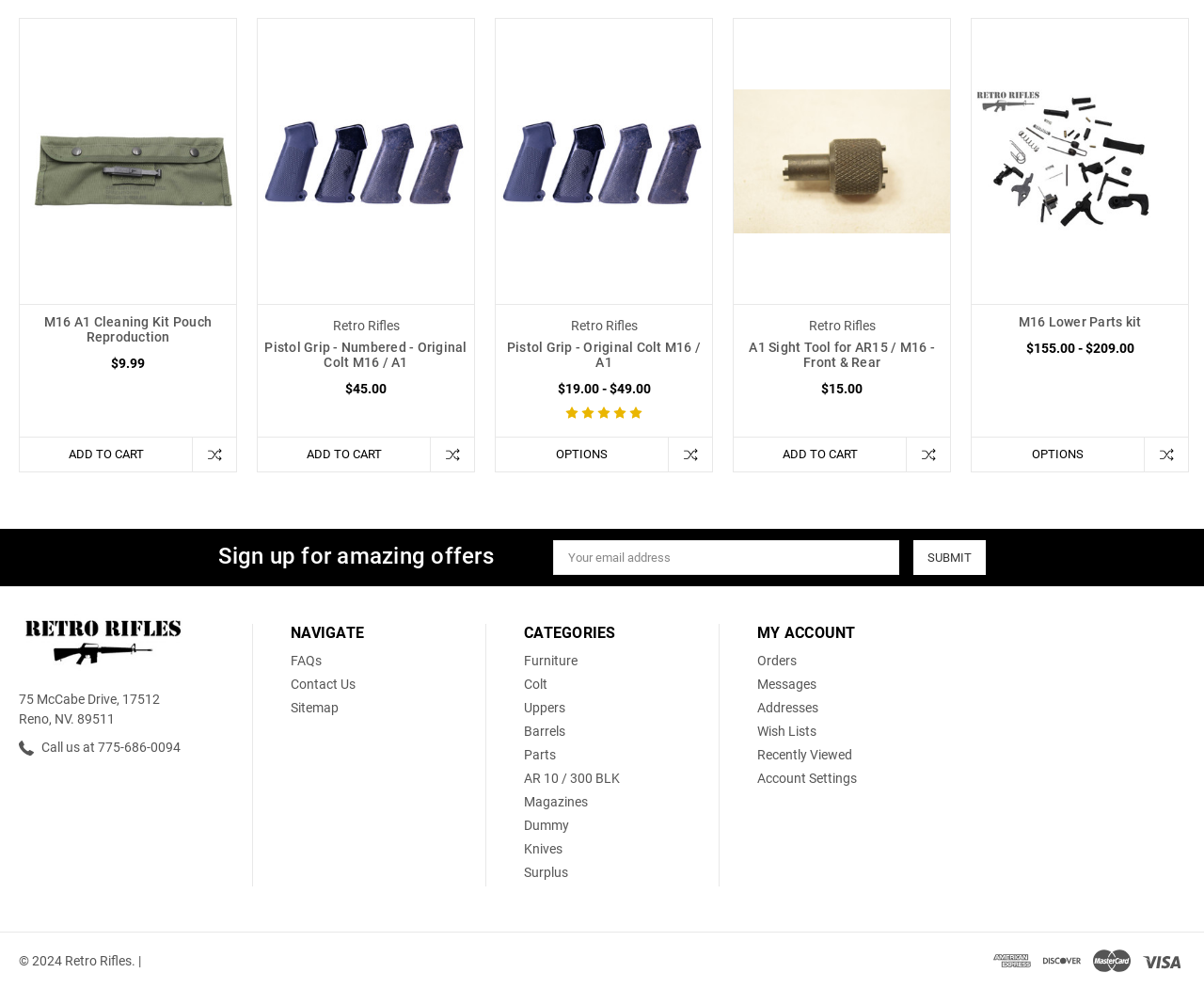What is the price of the M16 A1 Cleaning Kit Pouch Reproduction?
Look at the image and respond to the question as thoroughly as possible.

I found the price of the M16 A1 Cleaning Kit Pouch Reproduction by looking at the StaticText element with the text '$9.99' located below the heading 'M16 A1 Cleaning Kit Pouch Reproduction'.